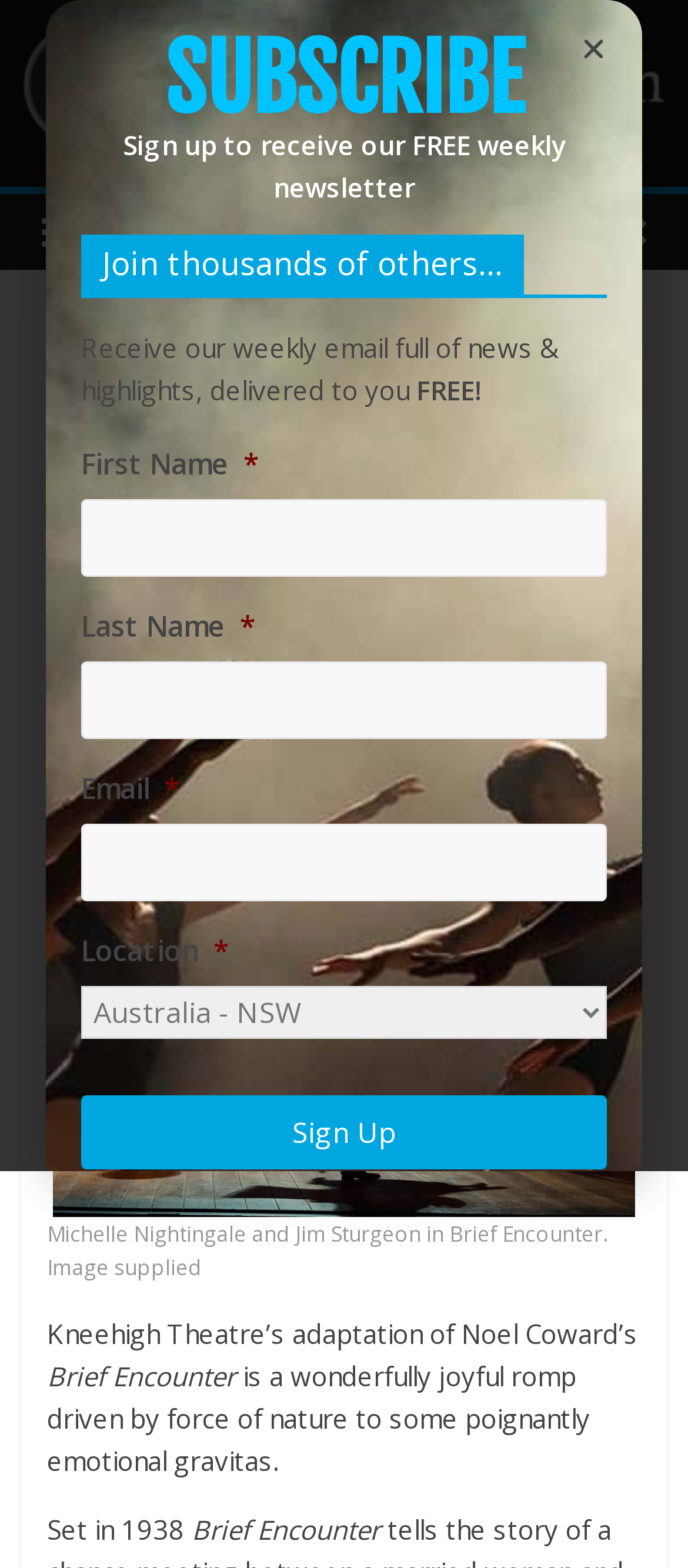Using the element description: "Kate Cheel", determine the bounding box coordinates. The coordinates should be in the format [left, top, right, bottom], with values between 0 and 1.

[0.604, 0.421, 0.758, 0.44]